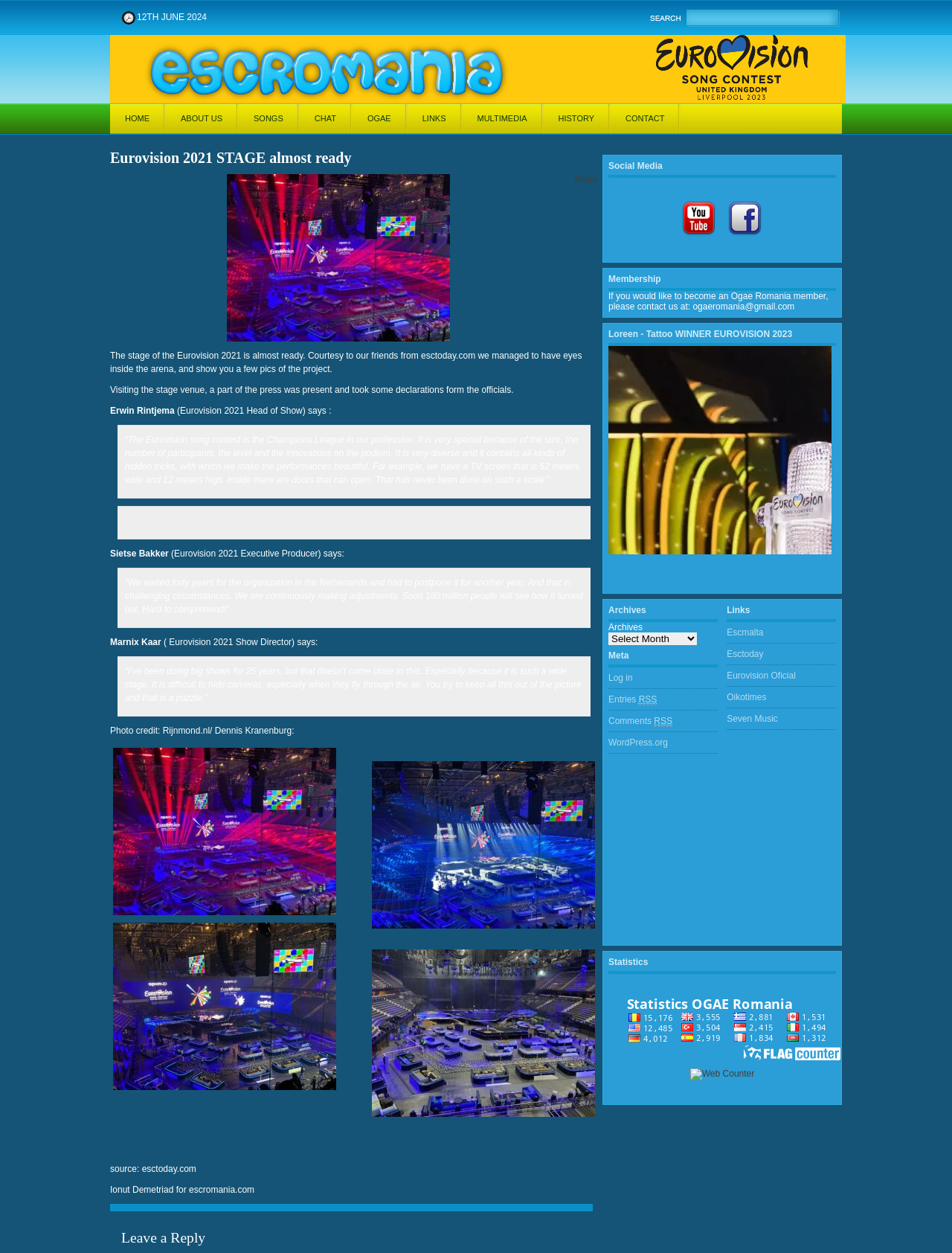Highlight the bounding box coordinates of the element you need to click to perform the following instruction: "Click on the CONTACT link."

[0.641, 0.083, 0.715, 0.106]